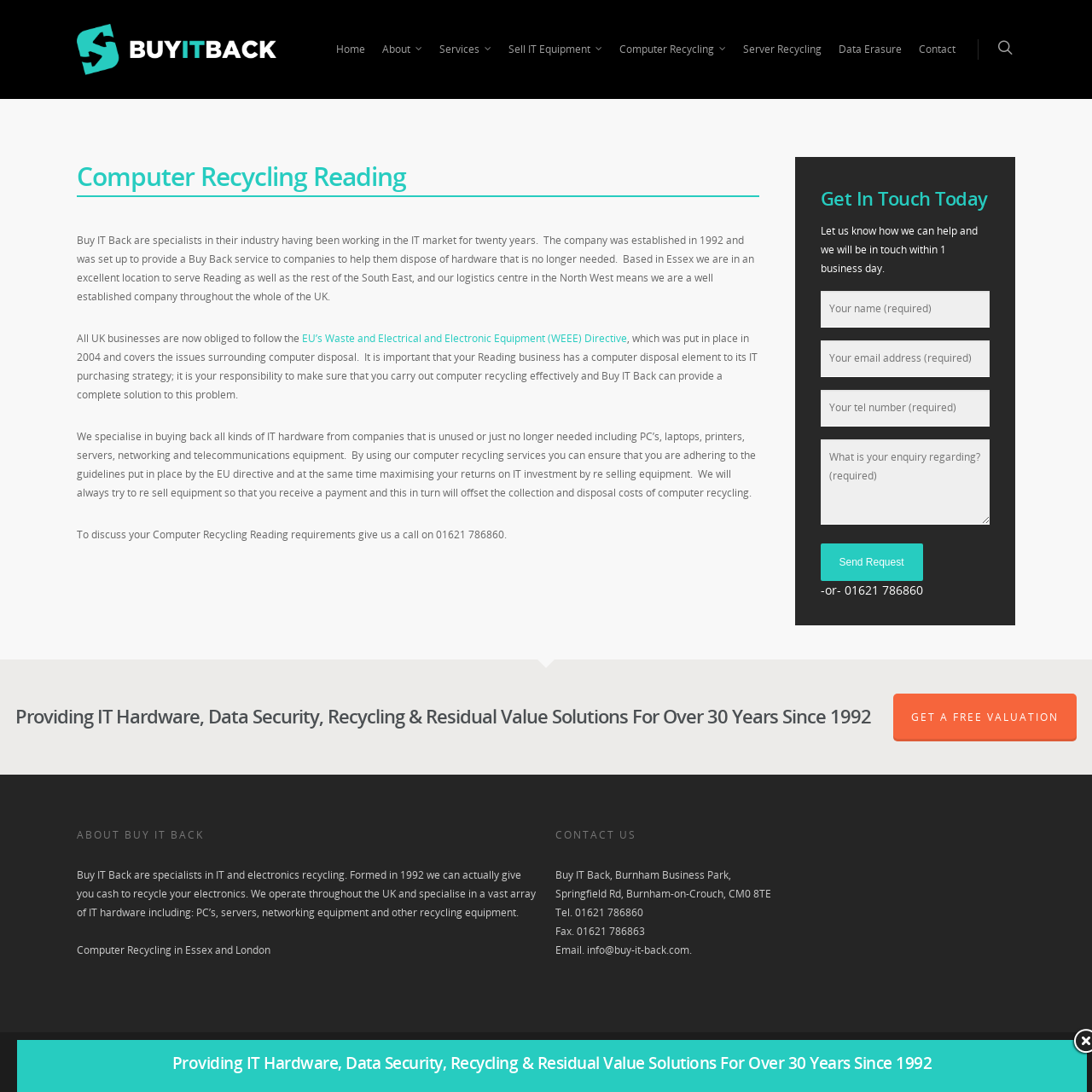Identify the bounding box coordinates for the element you need to click to achieve the following task: "Click on the 'GET A FREE VALUATION' link". Provide the bounding box coordinates as four float numbers between 0 and 1, in the form [left, top, right, bottom].

[0.818, 0.635, 0.986, 0.679]